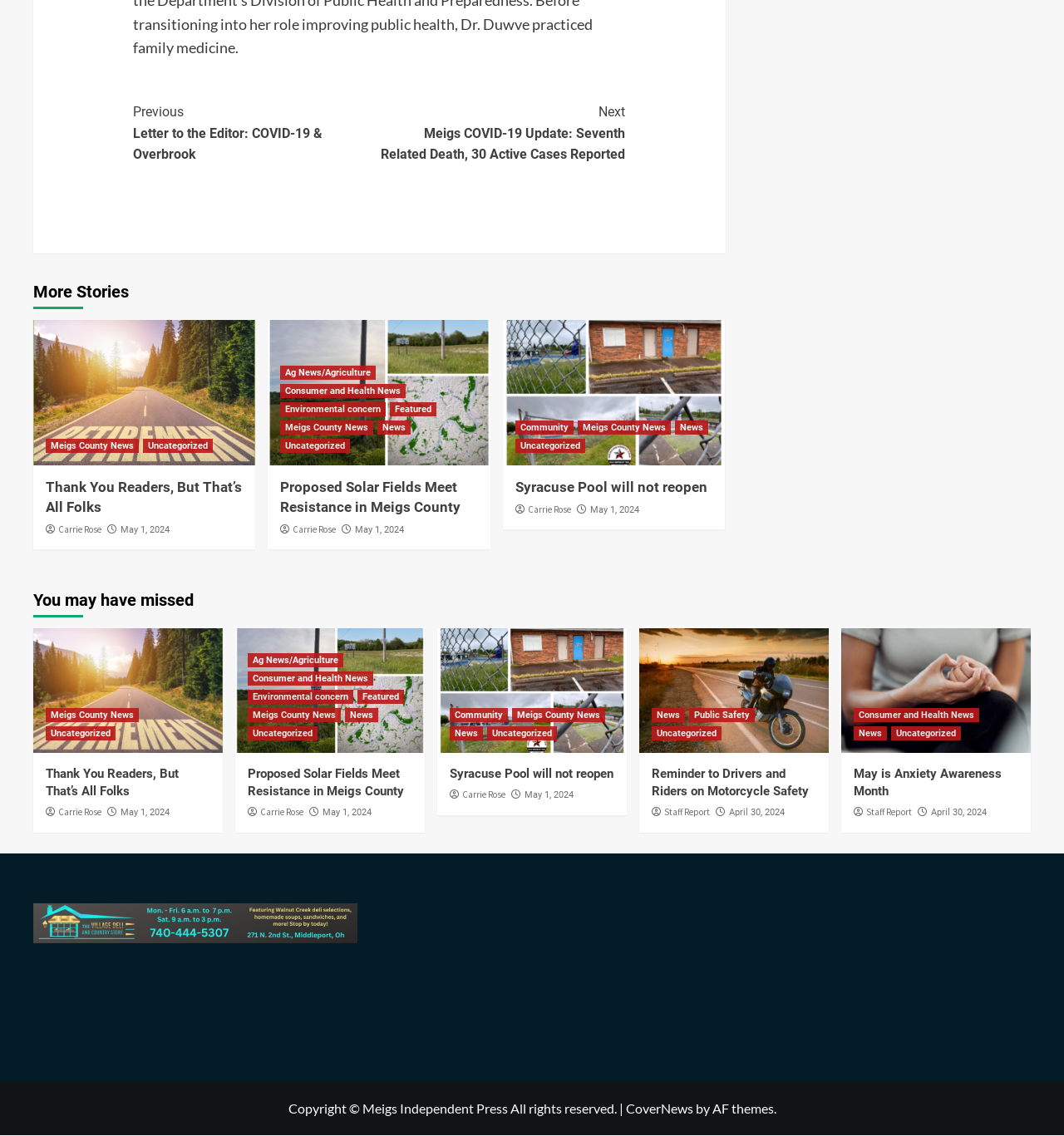Find the bounding box coordinates for the area that must be clicked to perform this action: "Check 'Syracuse Pool will not reopen'".

[0.484, 0.421, 0.67, 0.438]